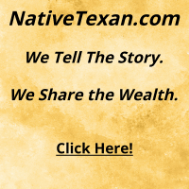Give a complete and detailed account of the image.

The image features a promotional banner for NativeTexan.com, designed with a warm, golden background that enhances its inviting message. The text prominently displays the website's name, "NativeTexan.com," at the top, followed by the phrases "We Tell The Story" and "We Share the Wealth," suggesting a mission centered around storytelling and community connection in Texas. Additionally, a call-to-action, "Click Here!" is clearly highlighted at the bottom, encouraging engagement and interaction from visitors. This ad aims to attract viewers to explore more about Texas culture and available resources.